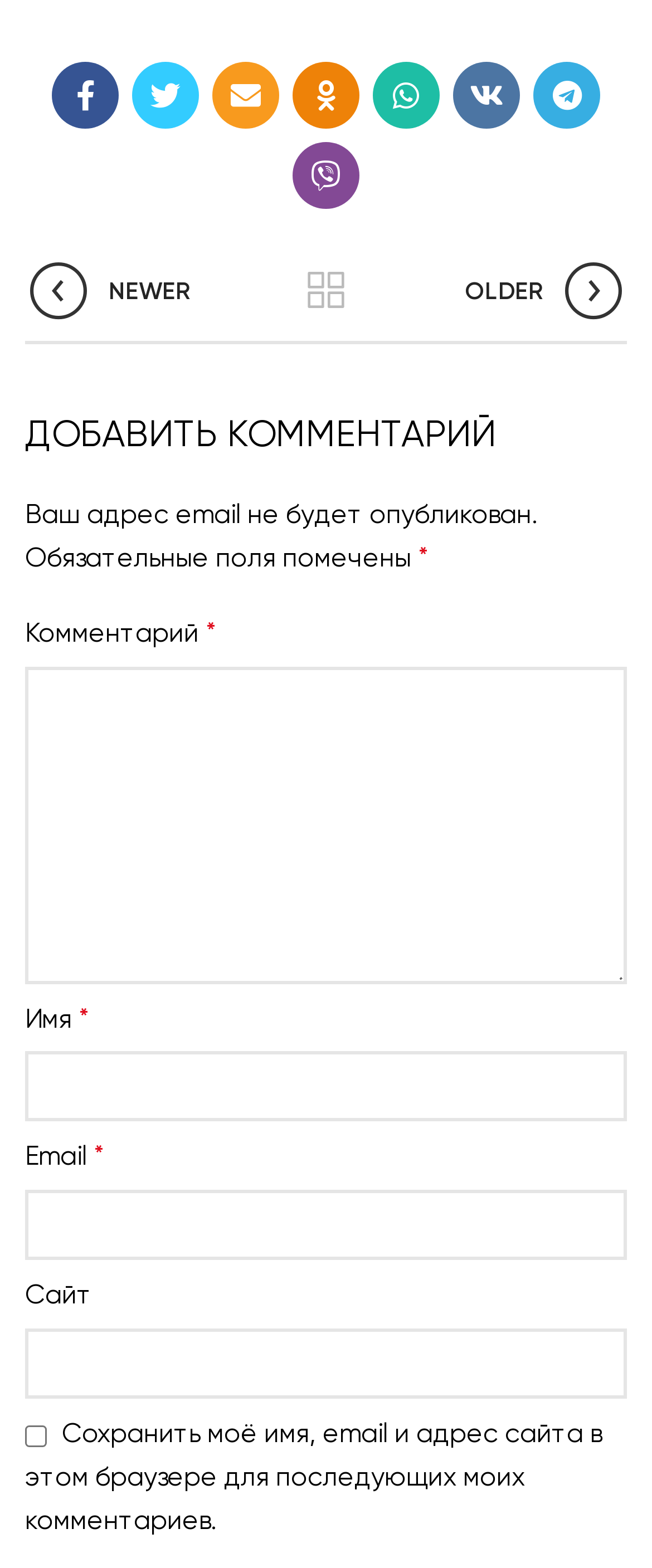Respond to the question below with a single word or phrase: How many textboxes are required?

3